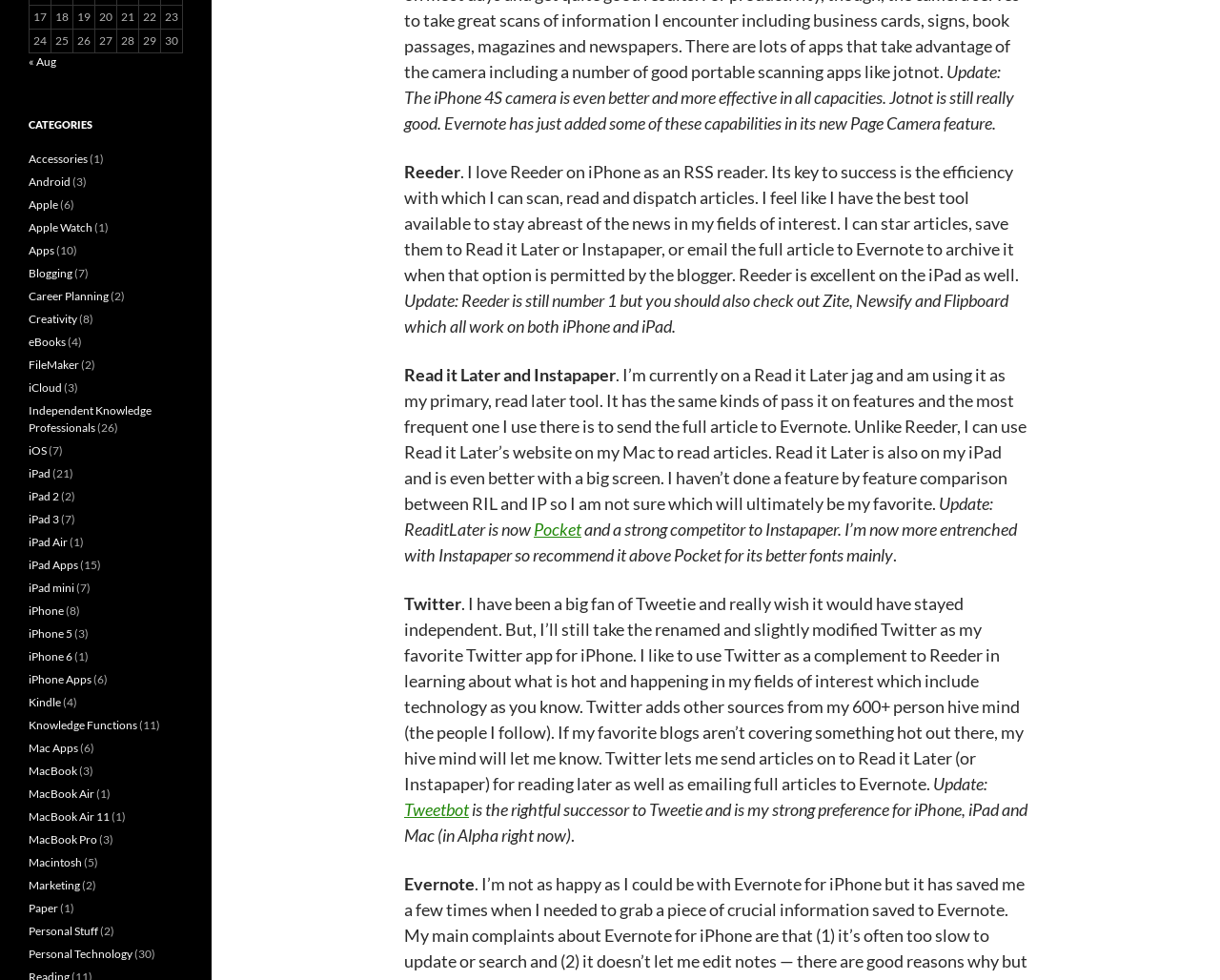Based on the element description, predict the bounding box coordinates (top-left x, top-left y, bottom-right x, bottom-right y) for the UI element in the screenshot: DataPlay PowerPoint Add In

None